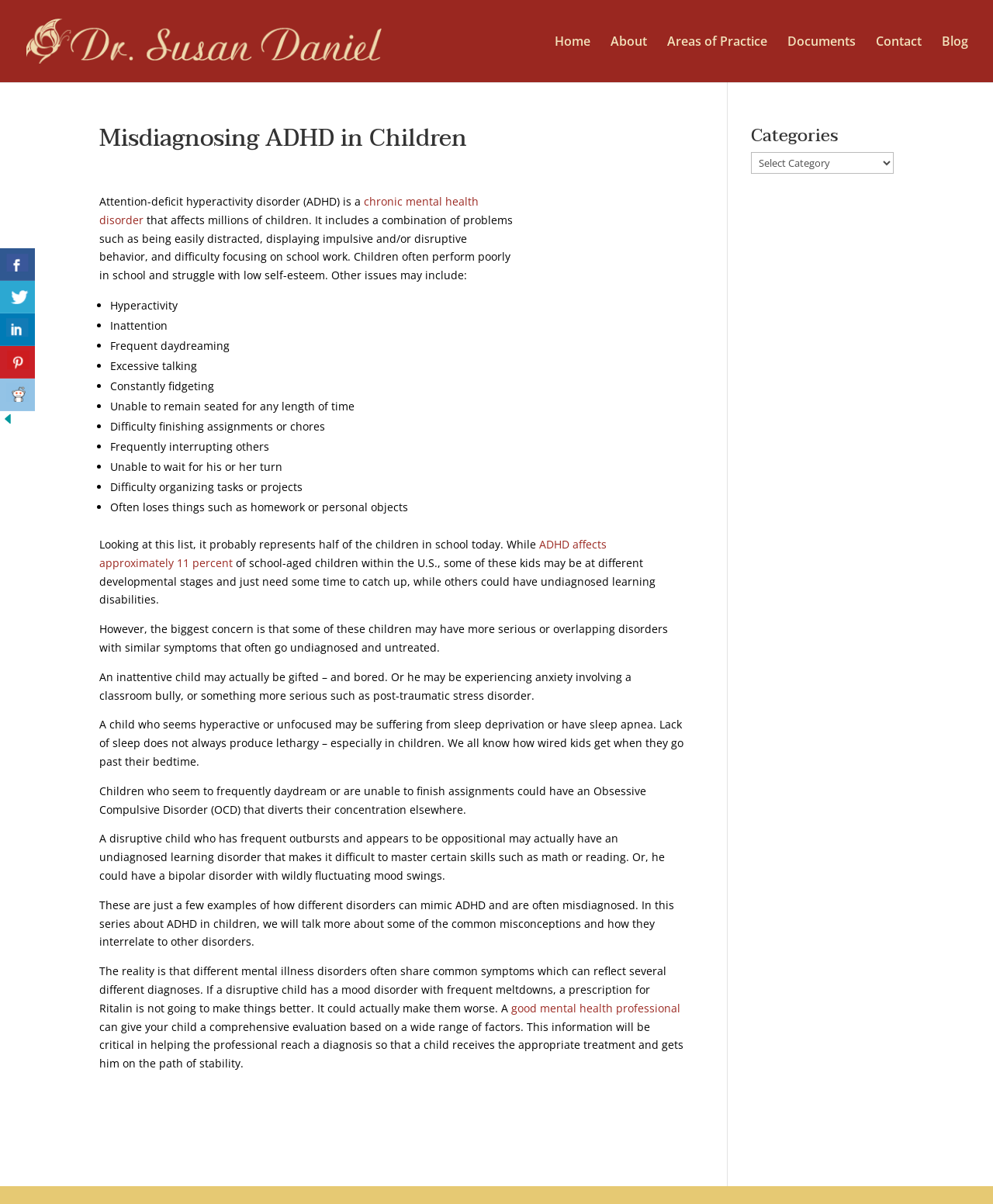Determine the bounding box coordinates for the UI element with the following description: "Documents". The coordinates should be four float numbers between 0 and 1, represented as [left, top, right, bottom].

[0.793, 0.03, 0.862, 0.068]